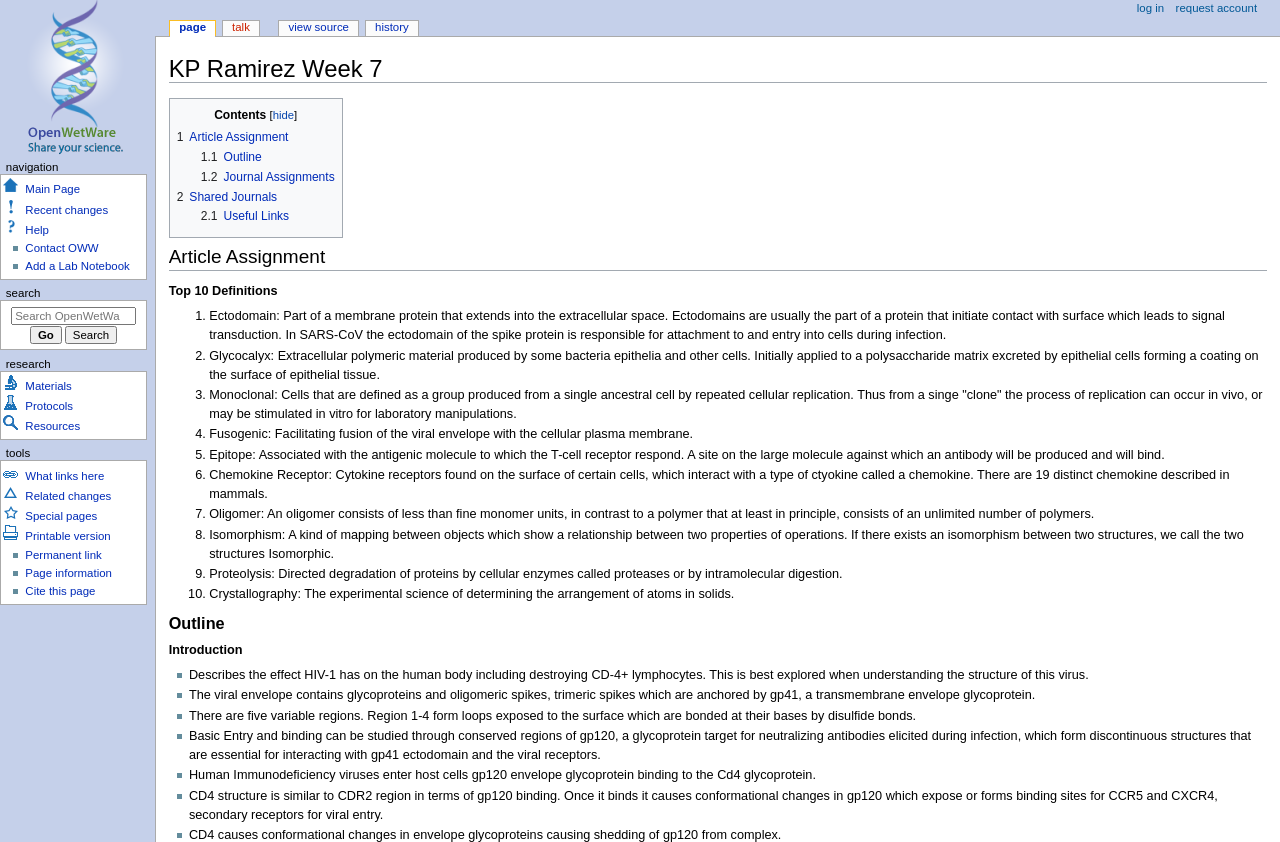Given the description of a UI element: "View source", identify the bounding box coordinates of the matching element in the webpage screenshot.

[0.218, 0.025, 0.28, 0.043]